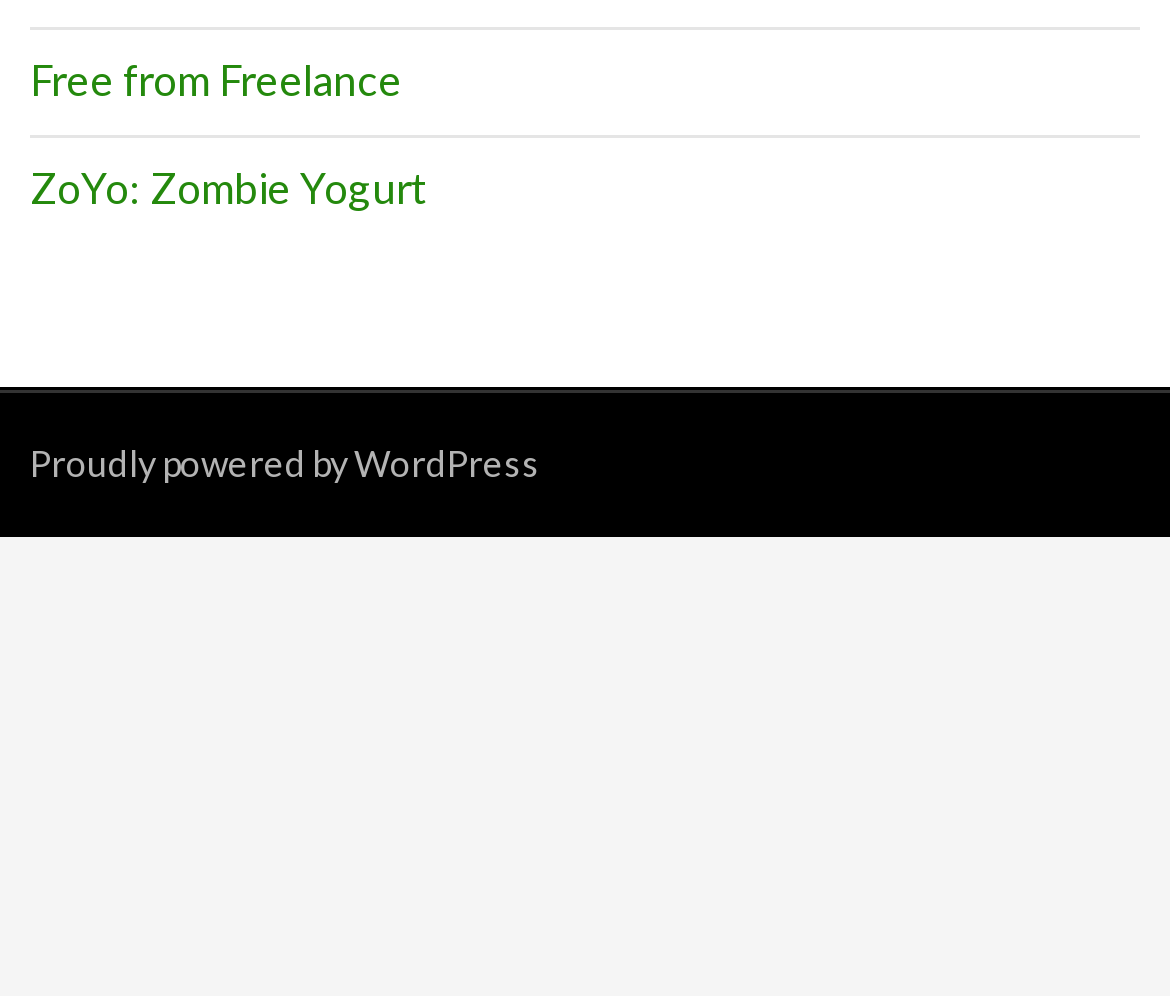Given the element description title="SurprisePlaza", identify the bounding box coordinates for the UI element on the webpage screenshot. The format should be (top-left x, top-left y, bottom-right x, bottom-right y), with values between 0 and 1.

None